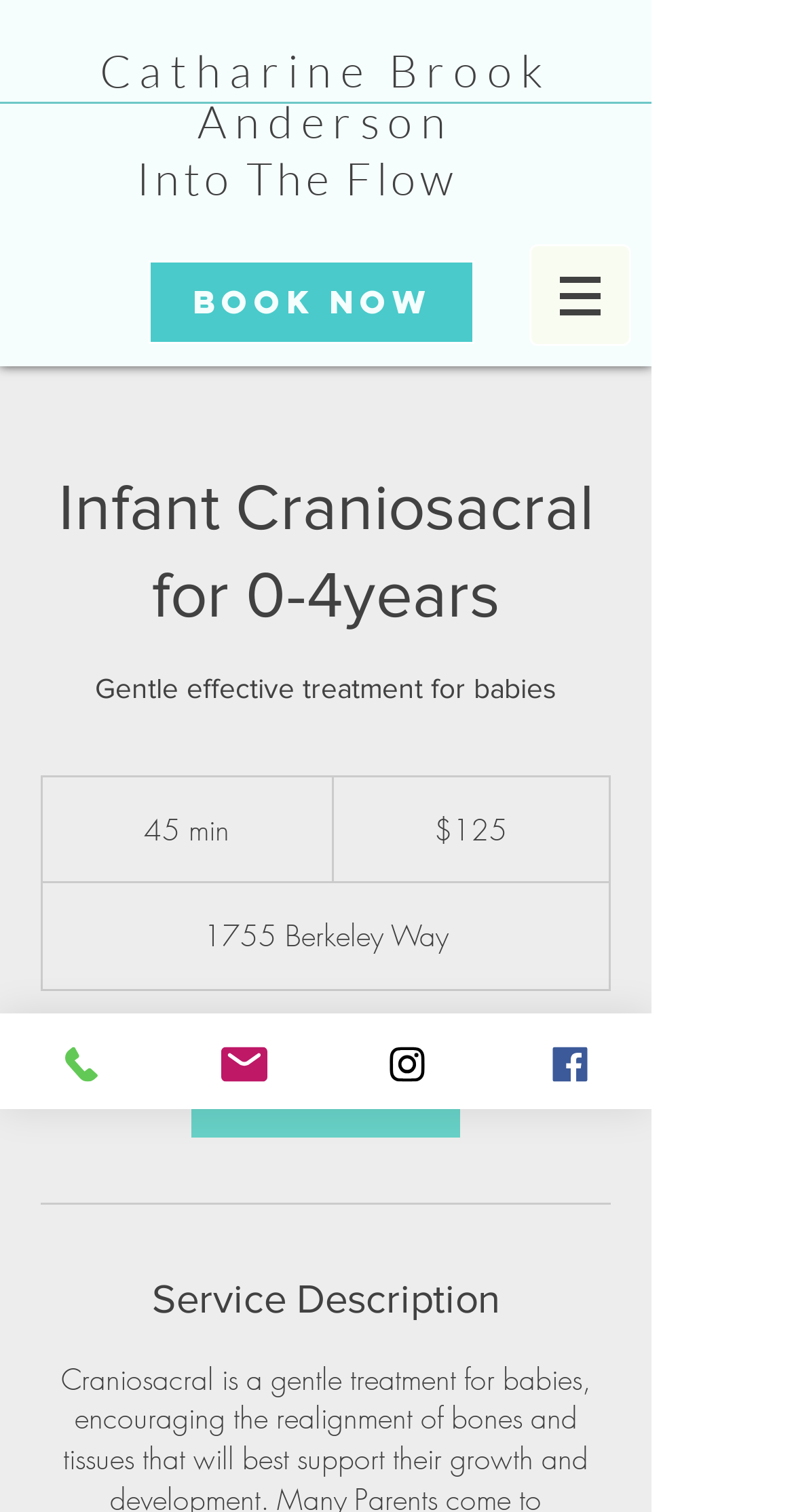Using the details from the image, please elaborate on the following question: What social media platforms can you contact the practitioner through?

The social media platforms that you can contact the practitioner through can be found at the bottom of the webpage, where there are links to 'Instagram' and 'Facebook' with corresponding images.